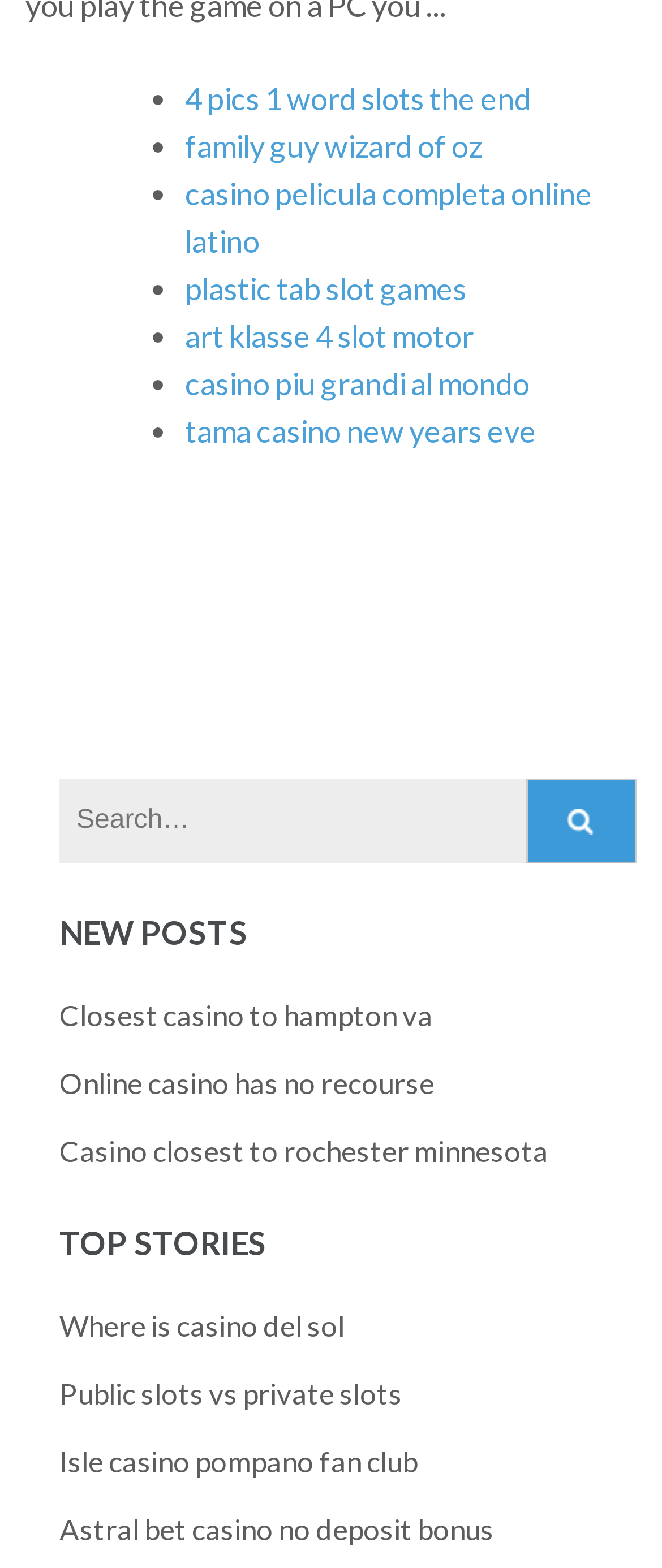Pinpoint the bounding box coordinates for the area that should be clicked to perform the following instruction: "Click on '4 pics 1 word slots the end'".

[0.279, 0.051, 0.803, 0.075]